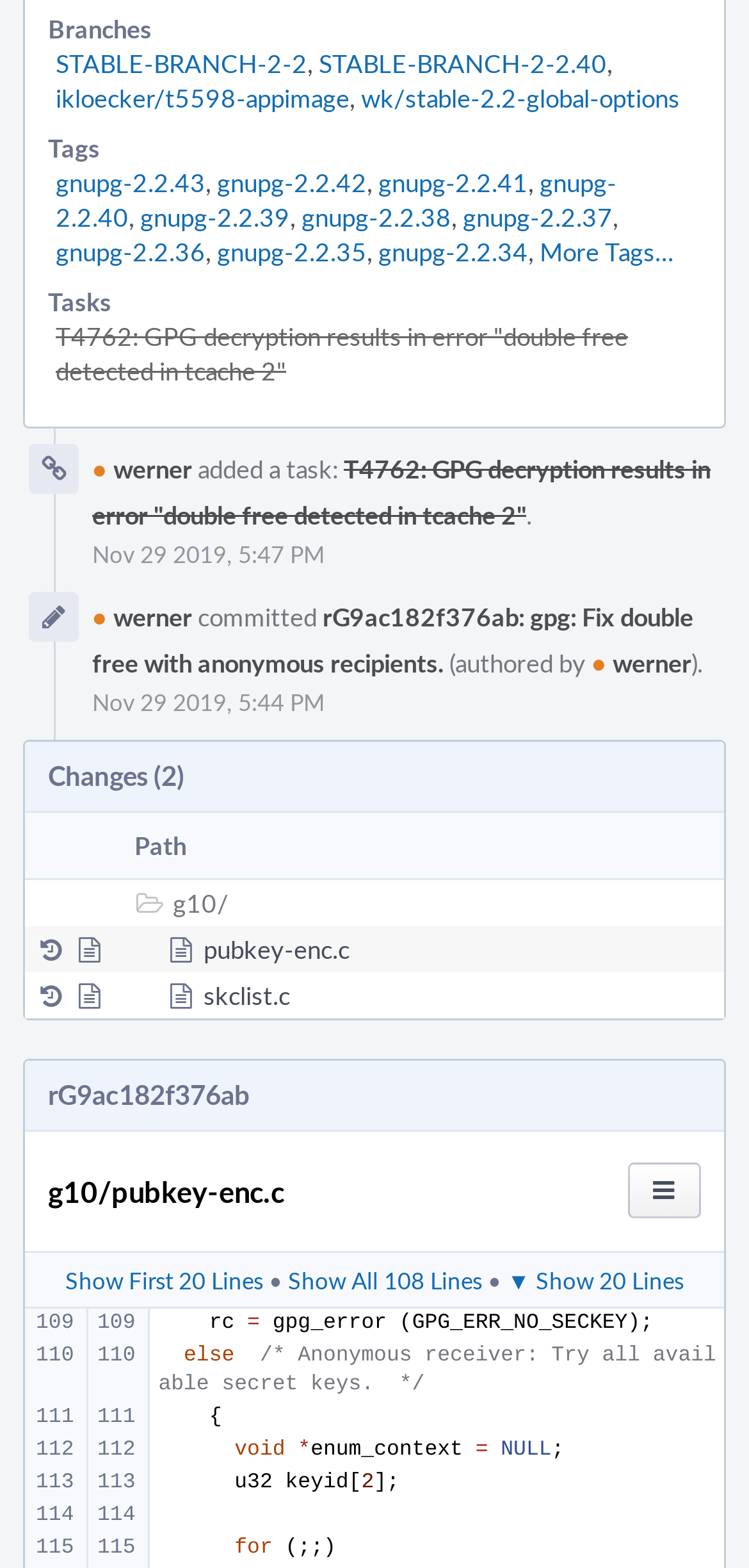Please specify the bounding box coordinates of the clickable section necessary to execute the following command: "View the 'Changes (2)' table".

[0.064, 0.481, 0.936, 0.51]